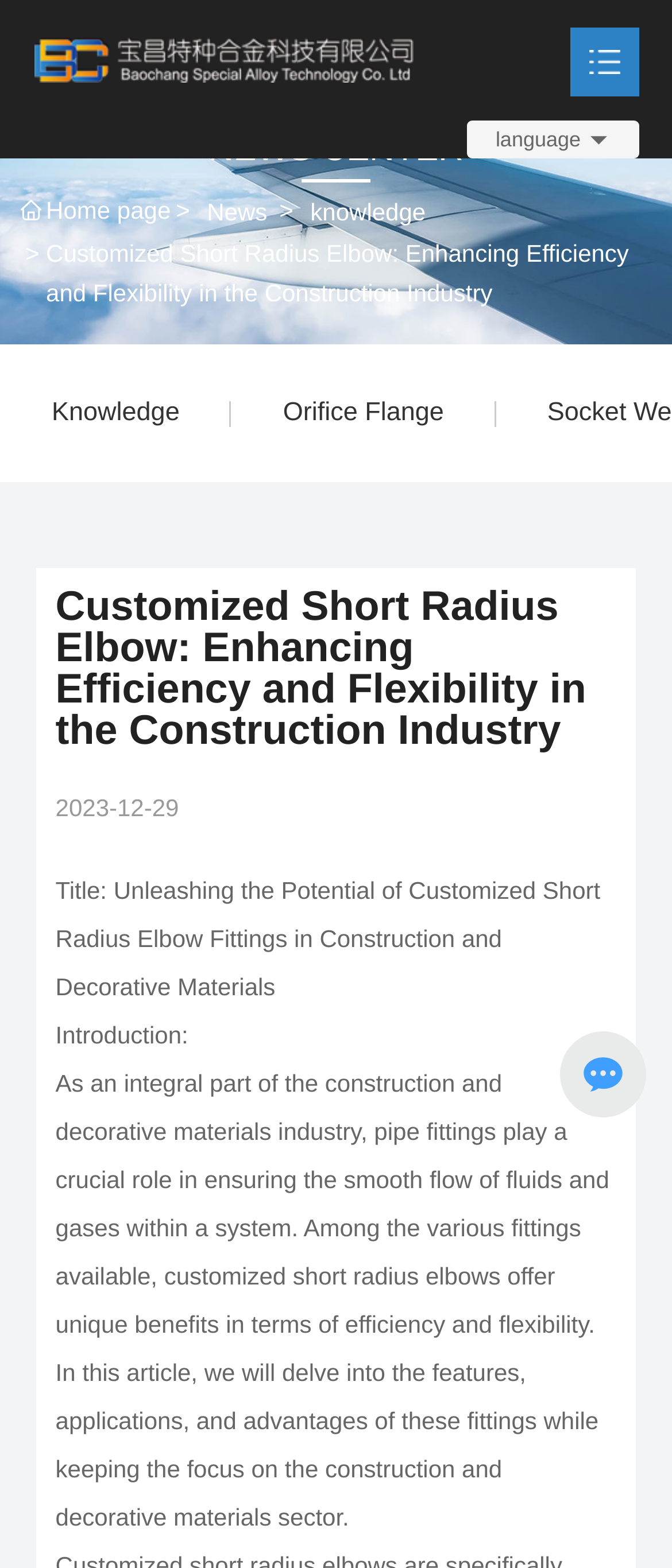What is the title of the latest article? Look at the image and give a one-word or short phrase answer.

Unleashing the Potential of Customized Short Radius Elbow Fittings